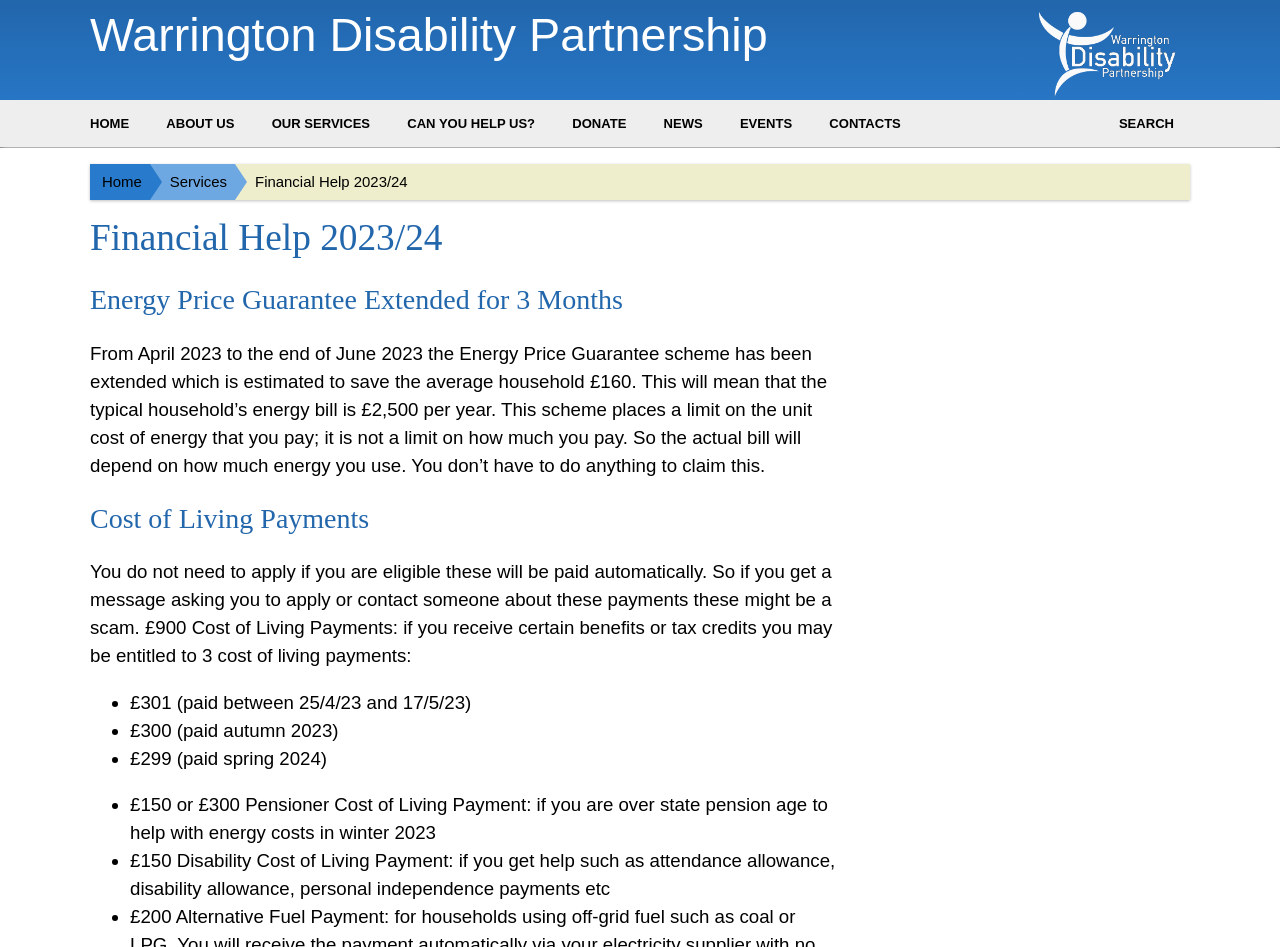Answer the following in one word or a short phrase: 
What is the typical household's energy bill per year?

£2,500